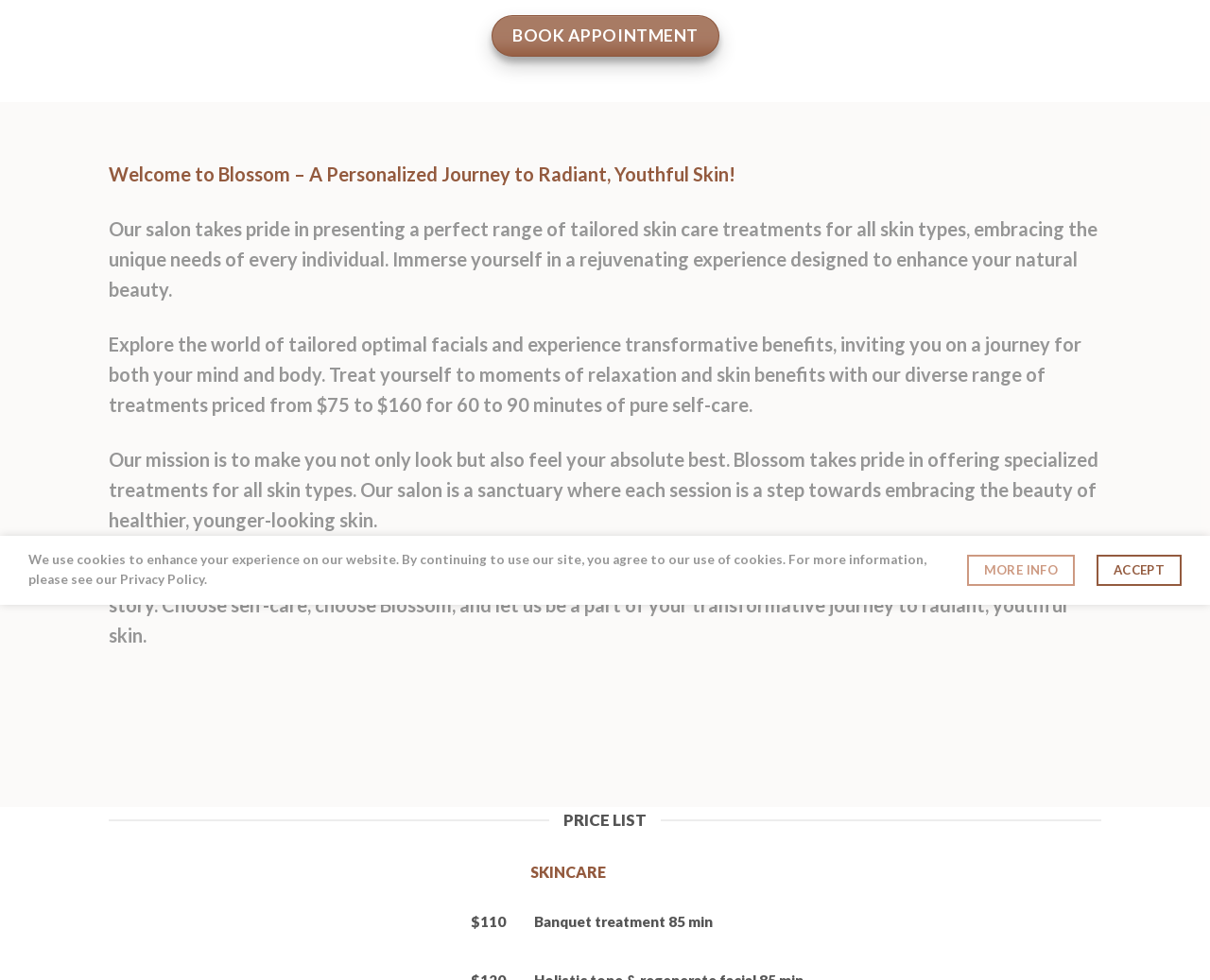Bounding box coordinates are given in the format (top-left x, top-left y, bottom-right x, bottom-right y). All values should be floating point numbers between 0 and 1. Provide the bounding box coordinate for the UI element described as: Accept

[0.906, 0.566, 0.977, 0.598]